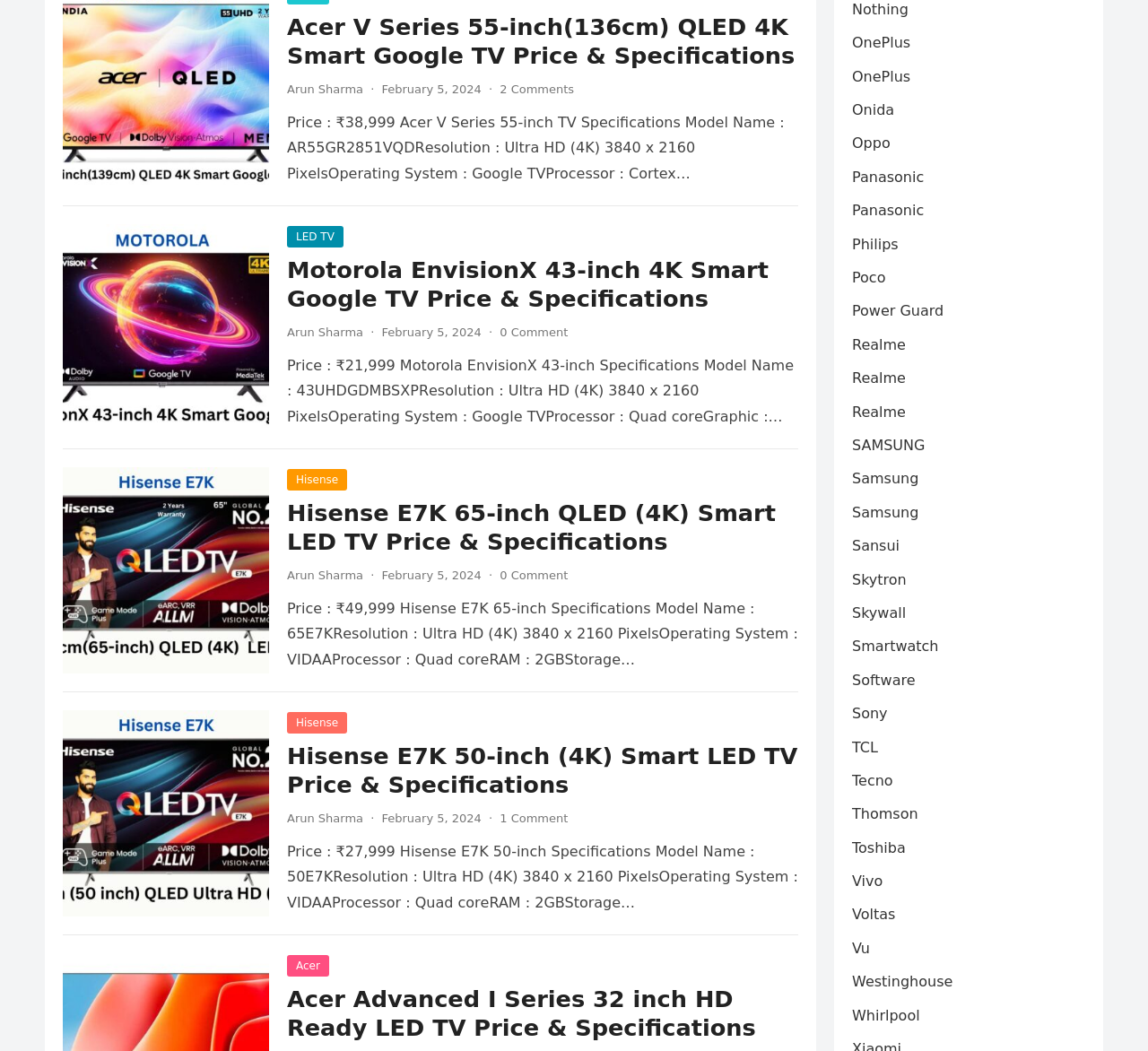Please identify the bounding box coordinates of the element that needs to be clicked to execute the following command: "Explore Acer Advanced I Series 32 inch HD Ready LED TV". Provide the bounding box using four float numbers between 0 and 1, formatted as [left, top, right, bottom].

[0.25, 0.938, 0.658, 0.991]